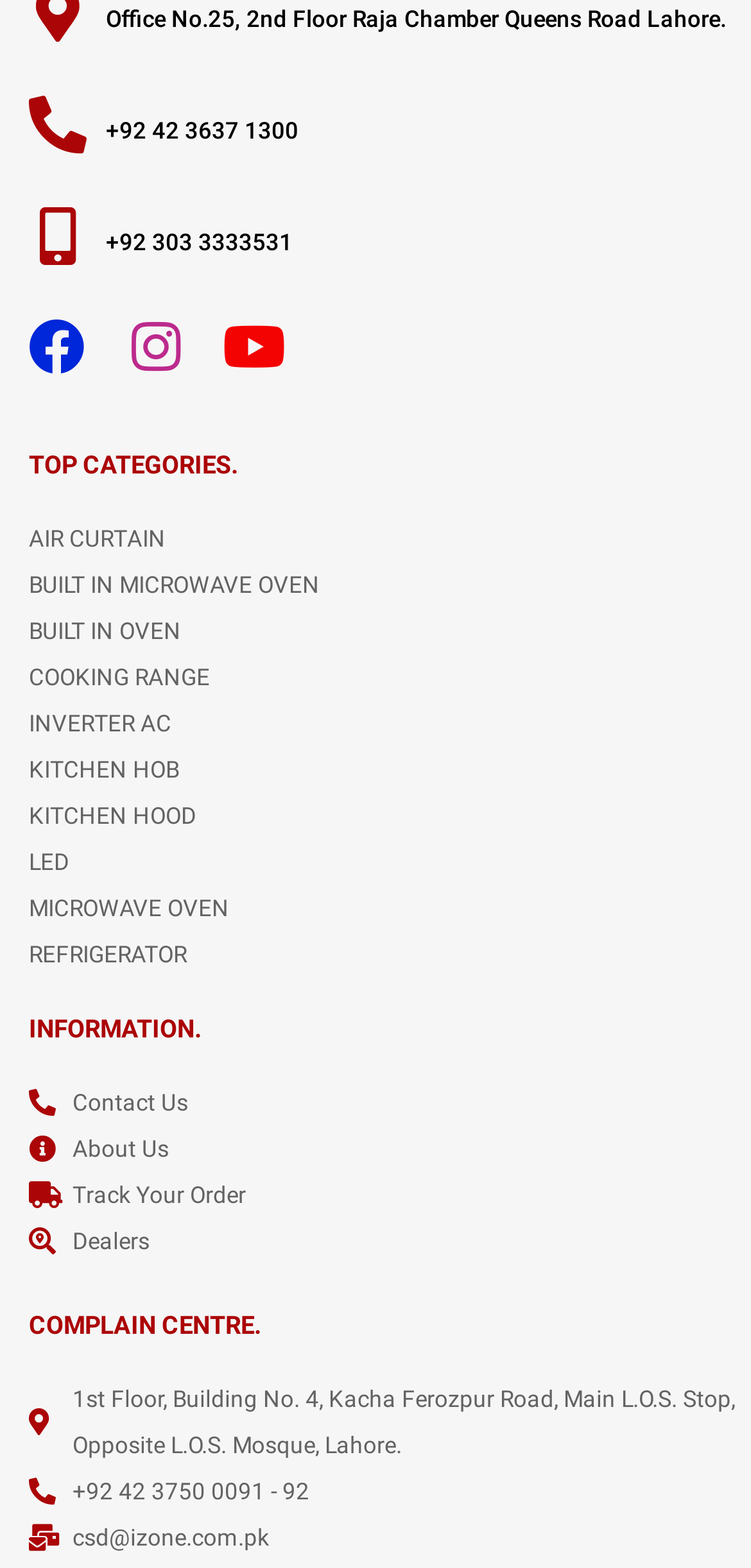Please locate the clickable area by providing the bounding box coordinates to follow this instruction: "Click on the Home link".

None